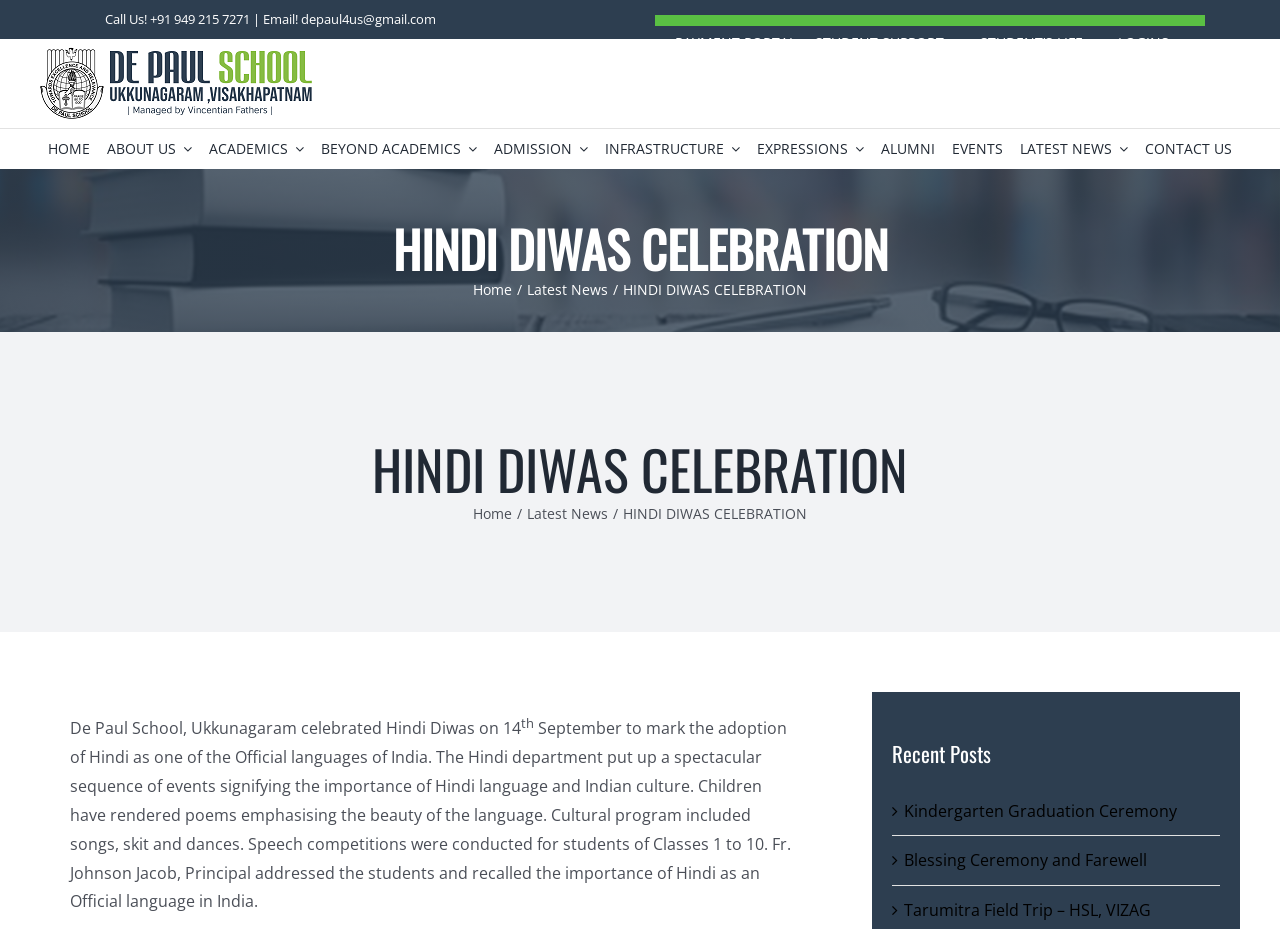Extract the text of the main heading from the webpage.

HINDI DIWAS CELEBRATION